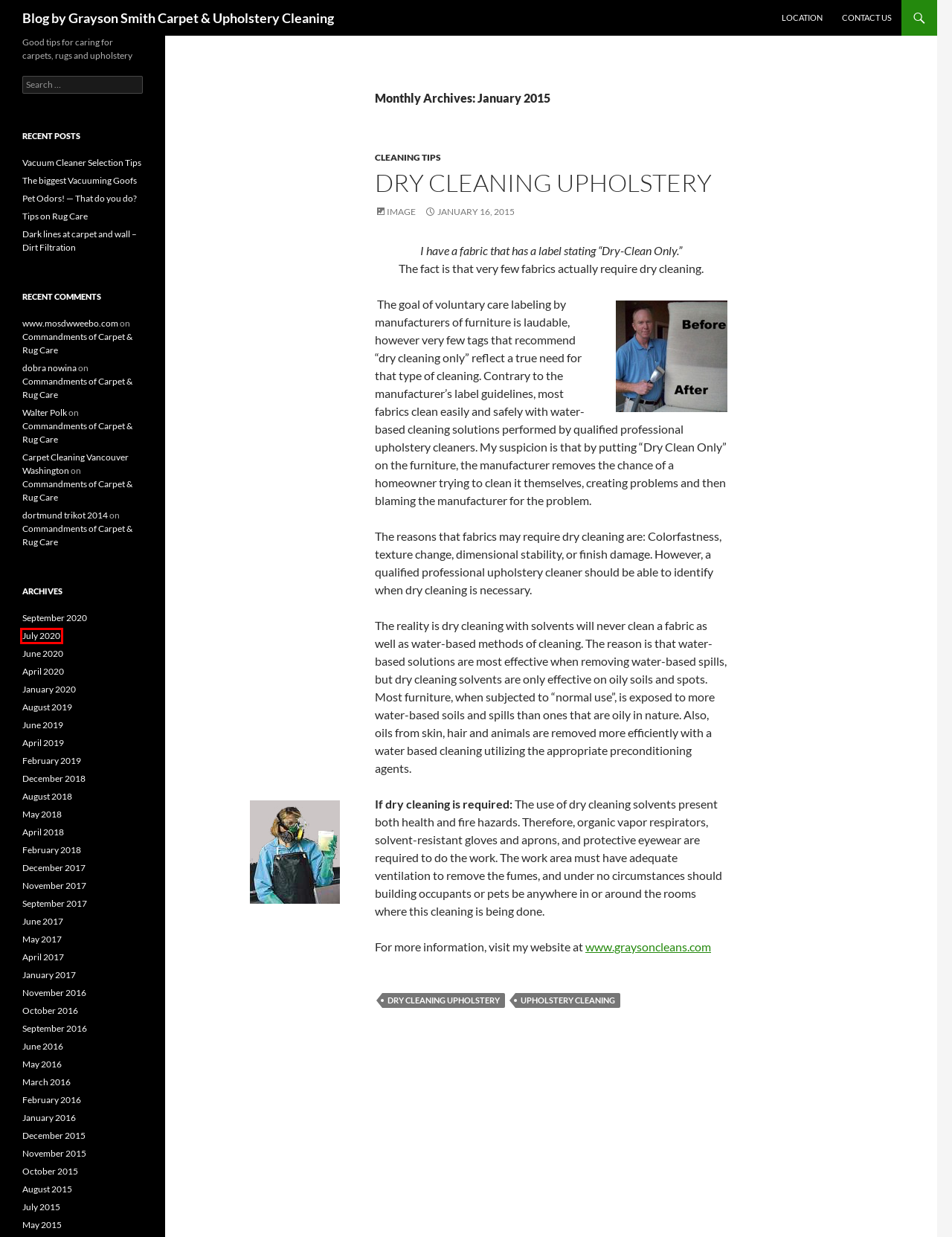You are presented with a screenshot of a webpage with a red bounding box. Select the webpage description that most closely matches the new webpage after clicking the element inside the red bounding box. The options are:
A. June | 2017 | Blog by Grayson Smith Carpet & Upholstery Cleaning
B. March | 2016 | Blog by Grayson Smith Carpet & Upholstery Cleaning
C. January | 2017 | Blog by Grayson Smith Carpet & Upholstery Cleaning
D. May | 2015 | Blog by Grayson Smith Carpet & Upholstery Cleaning
E. June | 2016 | Blog by Grayson Smith Carpet & Upholstery Cleaning
F. April | 2017 | Blog by Grayson Smith Carpet & Upholstery Cleaning
G. August | 2019 | Blog by Grayson Smith Carpet & Upholstery Cleaning
H. July | 2020 | Blog by Grayson Smith Carpet & Upholstery Cleaning

H